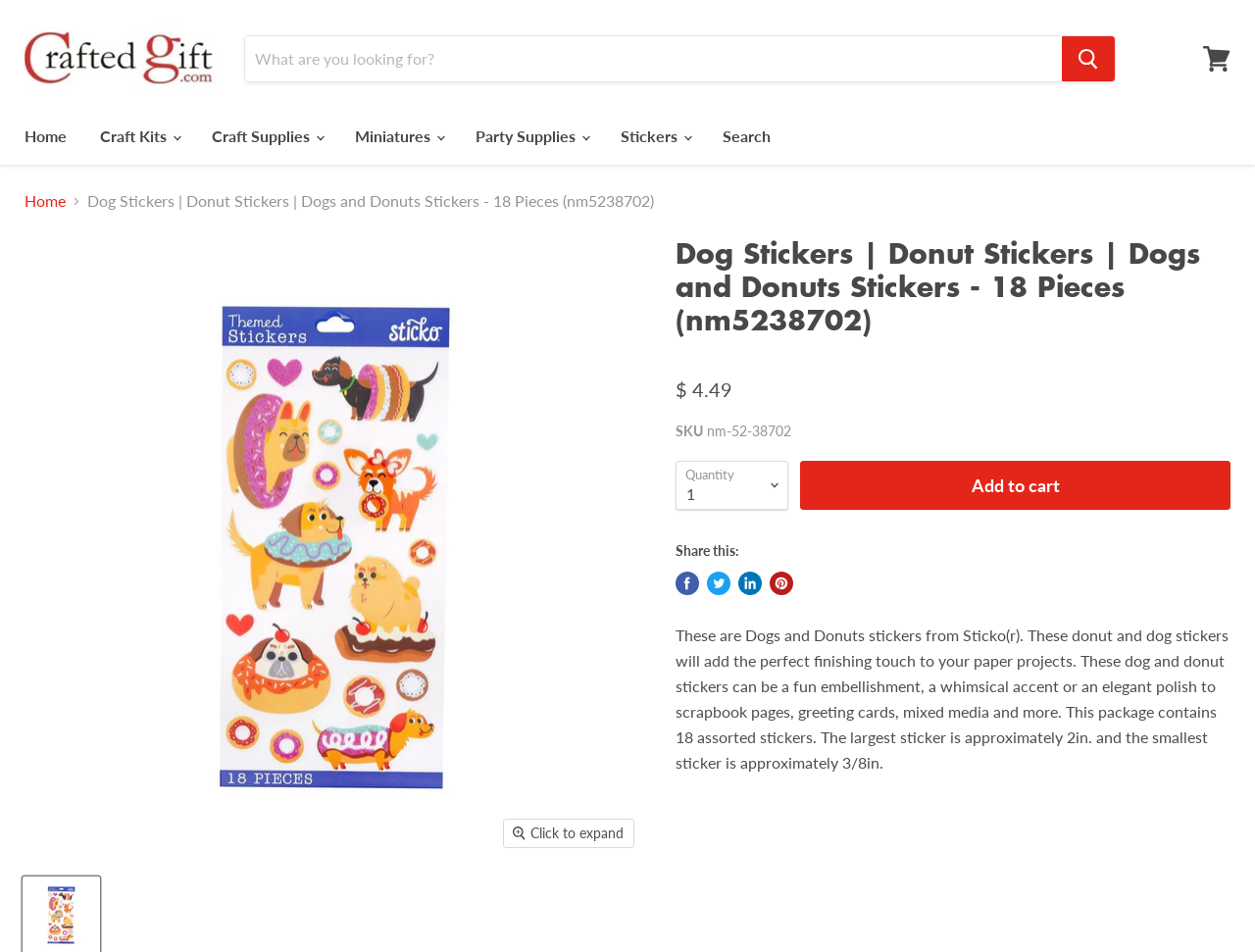Locate the bounding box coordinates of the element that should be clicked to execute the following instruction: "Click on Craft Kits".

[0.068, 0.167, 0.154, 0.21]